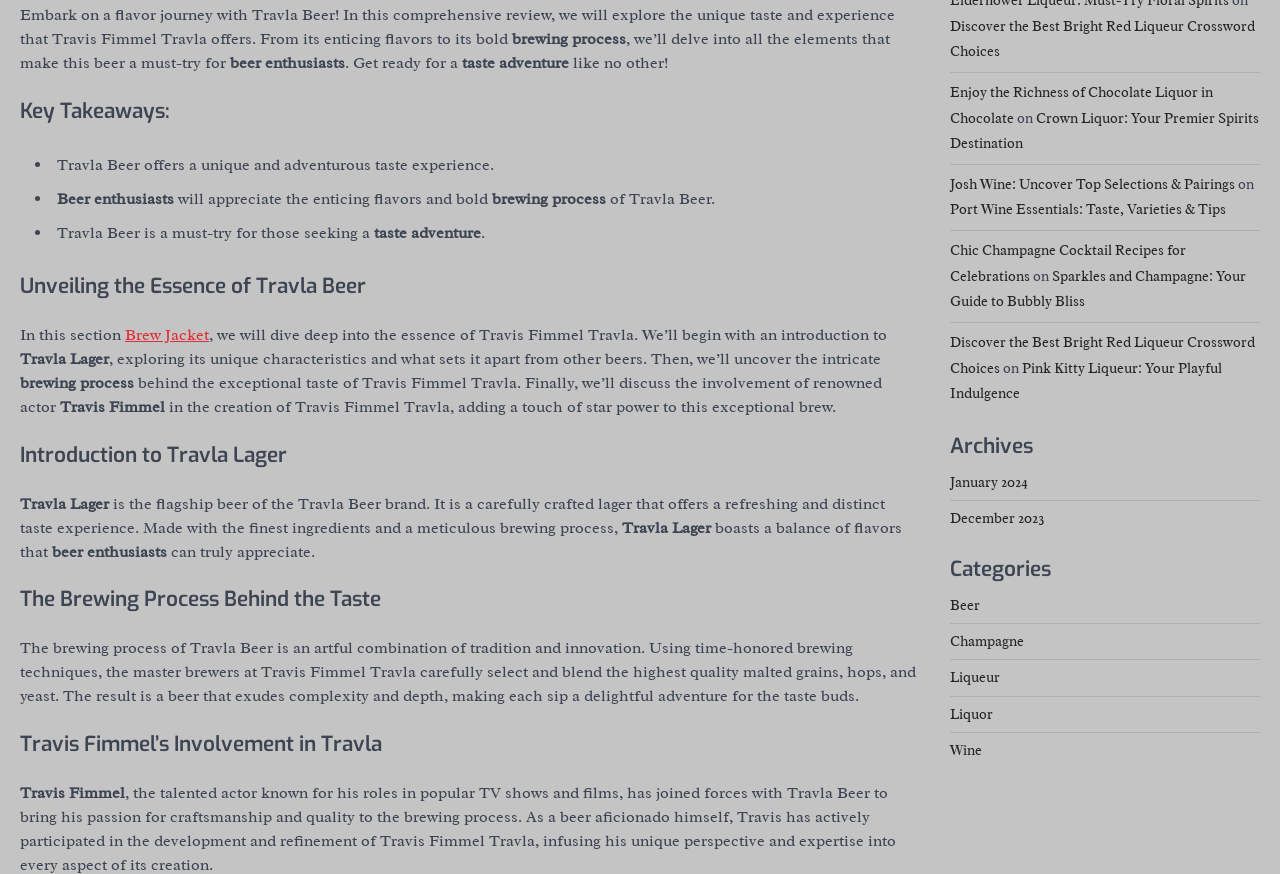What is unique about the taste of Travla Lager?
Analyze the screenshot and provide a detailed answer to the question.

According to the article, Travla Lager offers a refreshing and distinct taste experience, which is a unique characteristic of this beer.